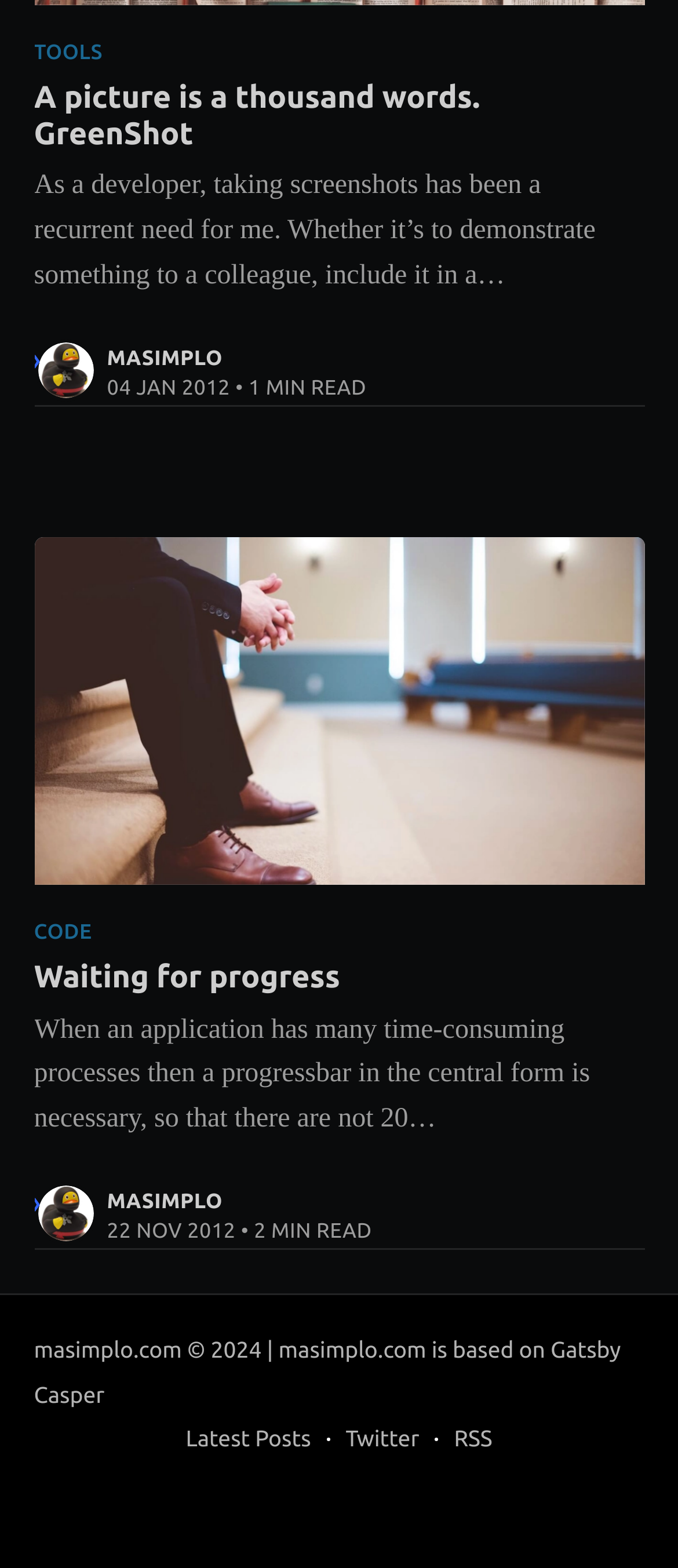Could you locate the bounding box coordinates for the section that should be clicked to accomplish this task: "Click on the 'TOOLS' link".

[0.05, 0.027, 0.151, 0.041]